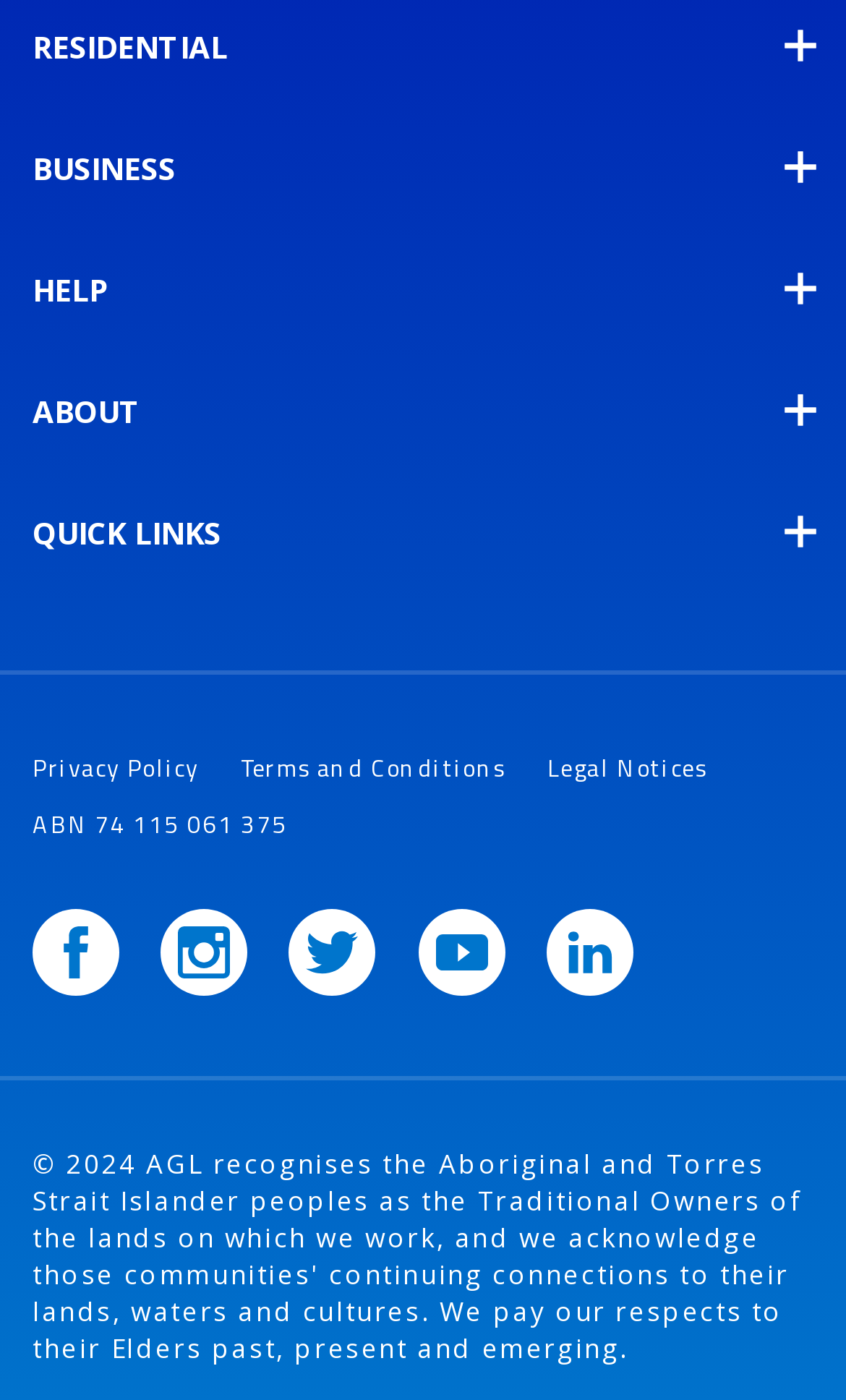Determine the bounding box coordinates of the clickable element to achieve the following action: 'Check QUICK LINKS'. Provide the coordinates as four float values between 0 and 1, formatted as [left, top, right, bottom].

[0.038, 0.366, 0.262, 0.395]